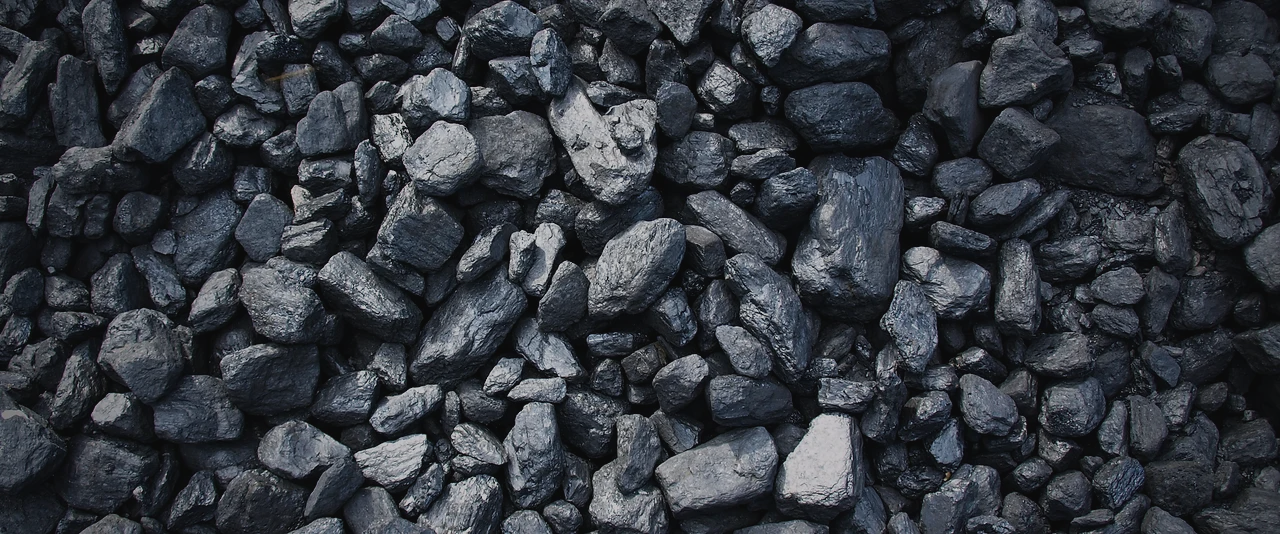Outline with detail what the image portrays.

The image displays a densely packed array of coal fragments, showcasing a variety of sizes and shapes. The coal's texture is prominent, featuring a mix of matte and glossy surfaces, which reflects light variably across the dark, mineral-rich rocks. This visual serves as a metaphor for energy resources, complementing content related to the Energy Geographies Research Group (EnGRG). The context likely emphasizes the importance of coal in energy generation, highlighting both its historical significance and the ongoing discussions about its role in today's energy landscape.